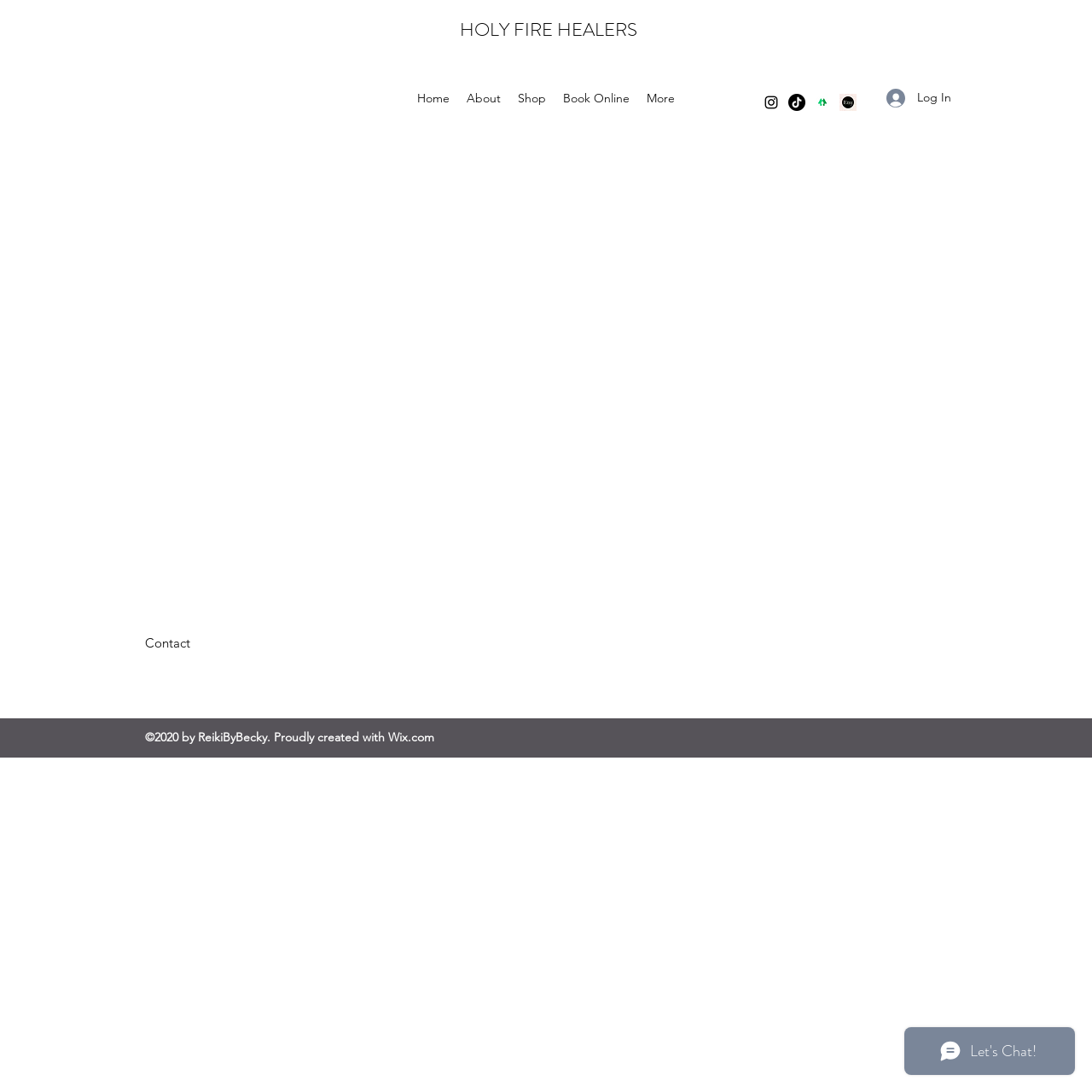Provide the bounding box coordinates of the HTML element this sentence describes: "HOLY FIRE HEALERS".

[0.421, 0.015, 0.584, 0.039]